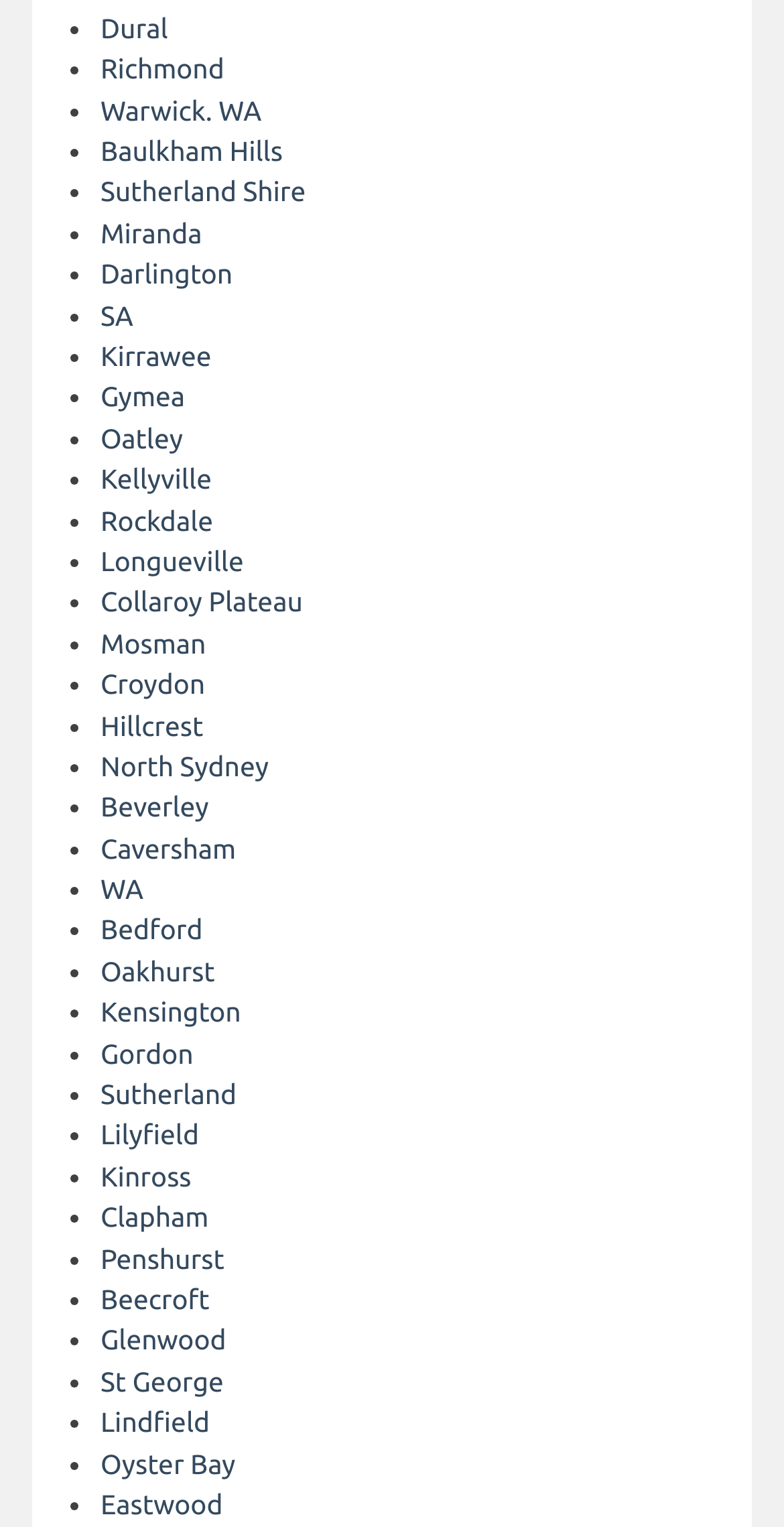What is the first location listed?
Examine the screenshot and reply with a single word or phrase.

Dural